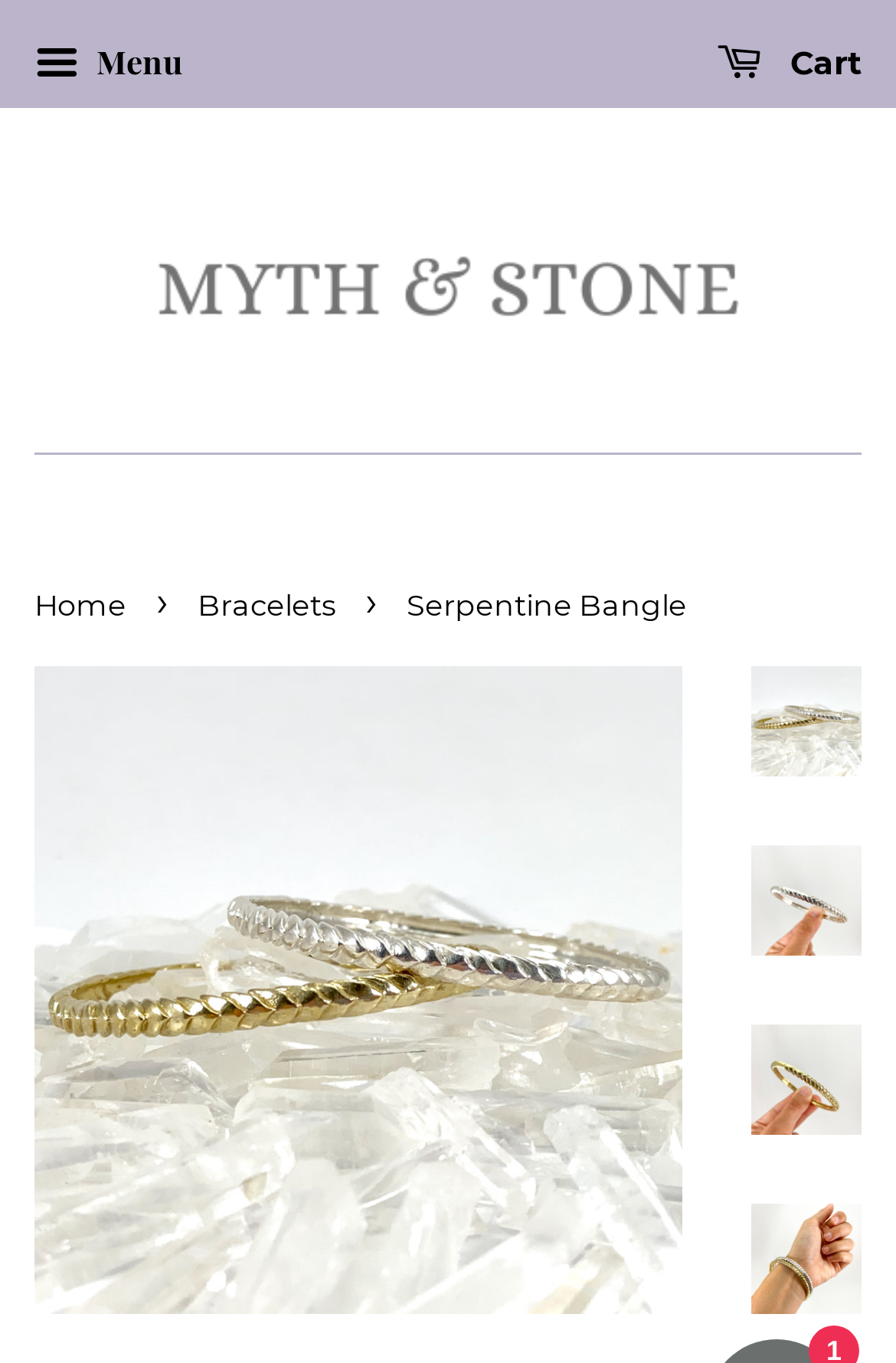Please determine the bounding box coordinates of the element to click on in order to accomplish the following task: "Go to cart". Ensure the coordinates are four float numbers ranging from 0 to 1, i.e., [left, top, right, bottom].

[0.8, 0.02, 0.962, 0.076]